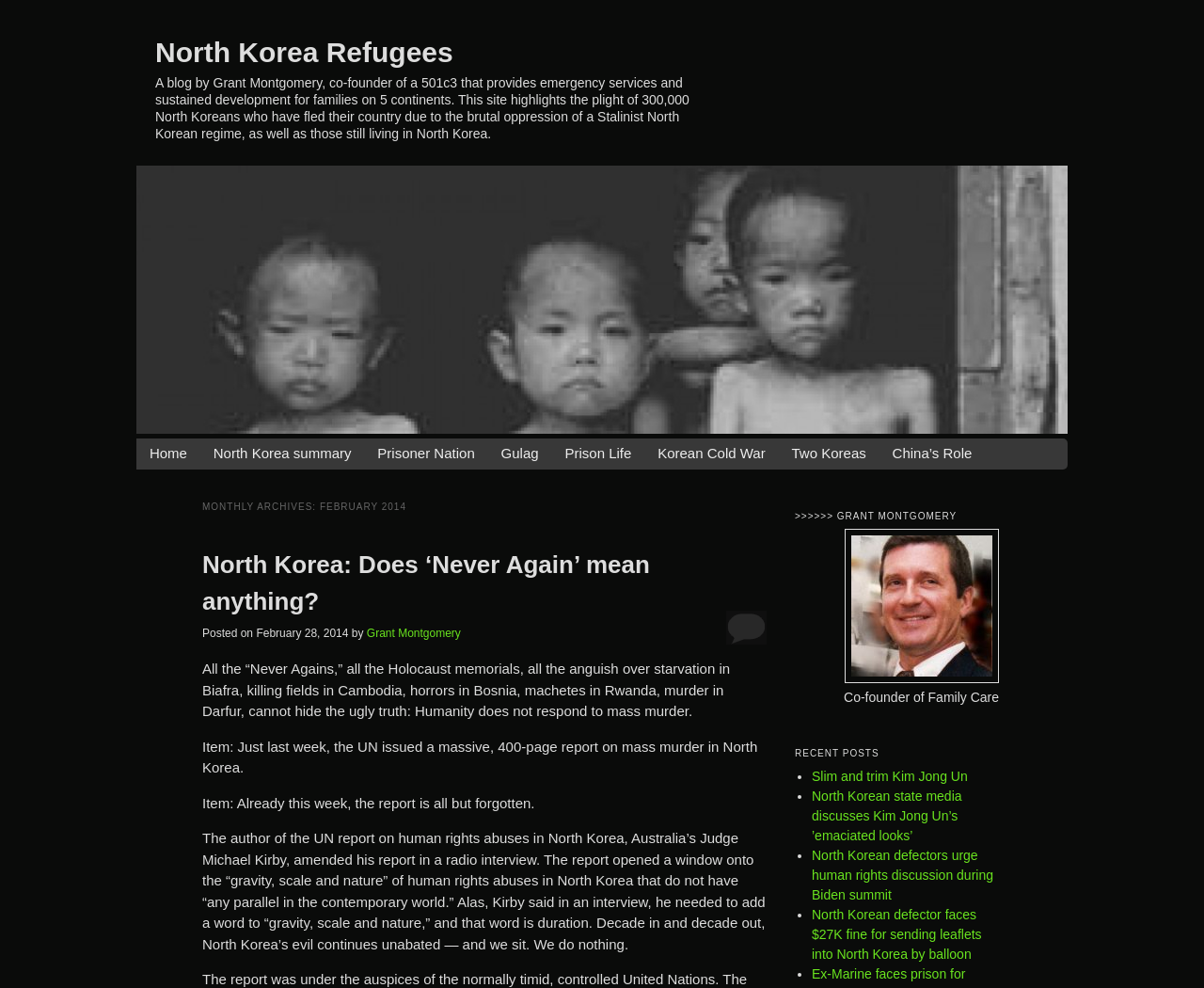Predict the bounding box of the UI element based on this description: "Android O Beta".

None